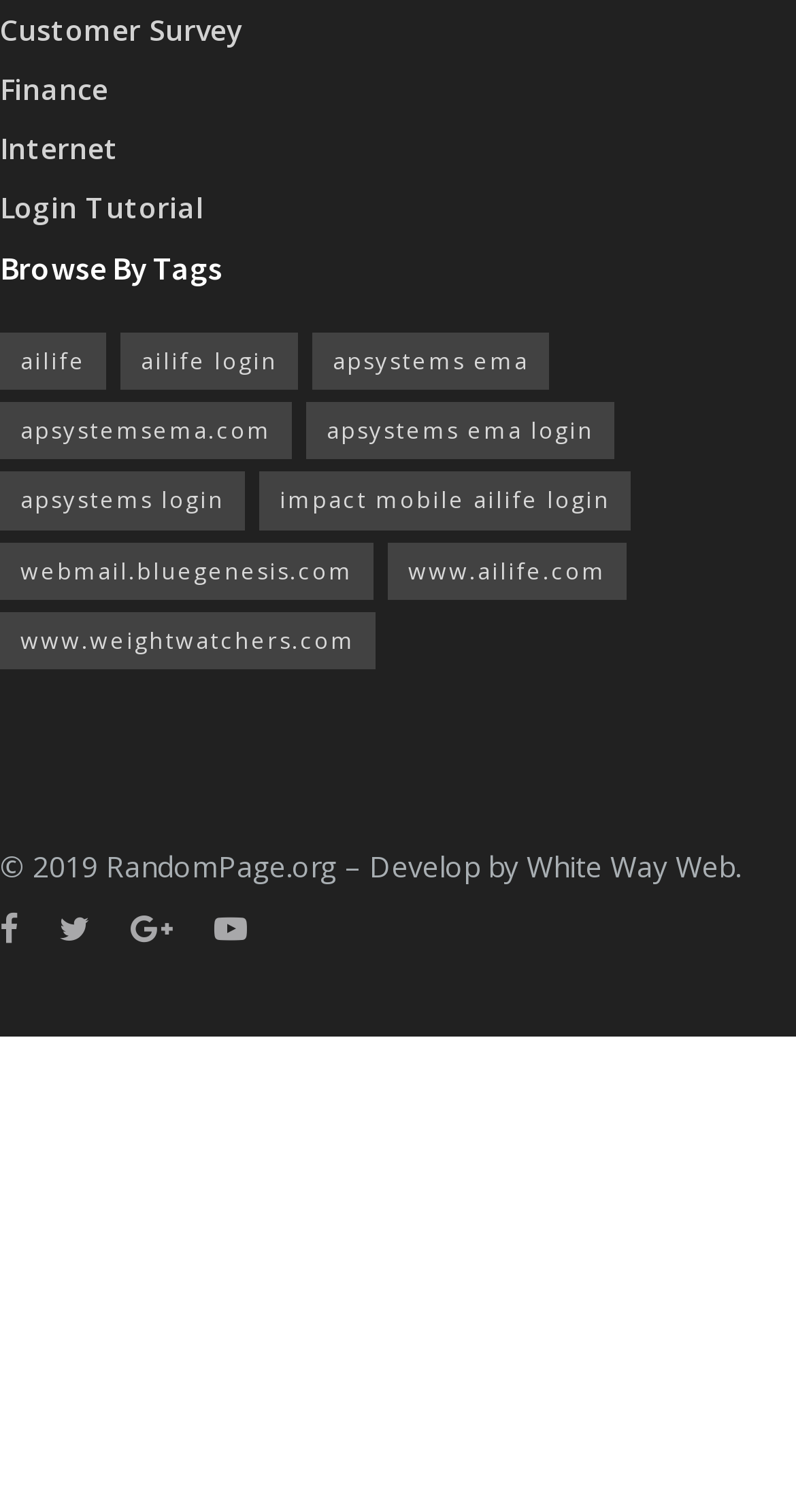How many icons are there on the webpage?
Provide an in-depth and detailed explanation in response to the question.

There are 4 icons on the webpage, which are represented by the links '', '', '', and '', located at the bottom left corner of the webpage with bounding box coordinates of [0.0, 0.599, 0.023, 0.631], [0.074, 0.599, 0.113, 0.631], [0.164, 0.599, 0.218, 0.631], and [0.269, 0.599, 0.31, 0.631] respectively.